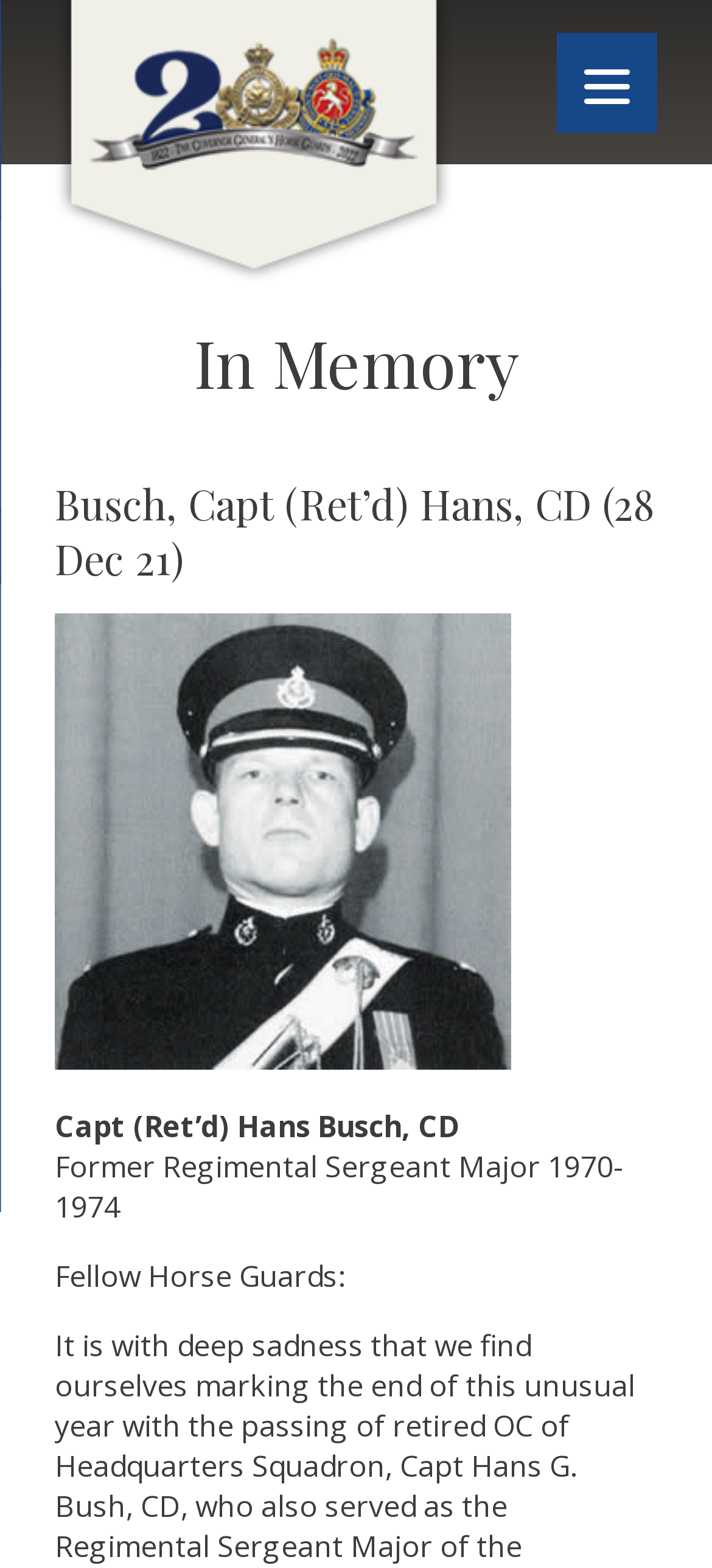Create a detailed description of the webpage's content and layout.

The webpage is a memorial page dedicated to Capt (Ret'd) Hans Busch, CD. At the top left of the page, there is a link to "The Governor General's Horse Guards Cavalry & Historical Society" accompanied by an image with the same name. Below this, there are two headings, "In Memory" and "Busch, Capt (Ret'd) Hans, CD (28 Dec 21)", which indicate the purpose of the page. 

The main content of the page is a tribute to Capt (Ret'd) Hans Busch, CD, with three lines of text. The first line reads "Capt (Ret'd) Hans Busch, CD", followed by "Former Regimental Sergeant Major 1970- 1974" and then "Fellow Horse Guards:". 

At the top right of the page, there is a button labeled "Menu", which suggests that the page has additional content or features that can be accessed through this button.